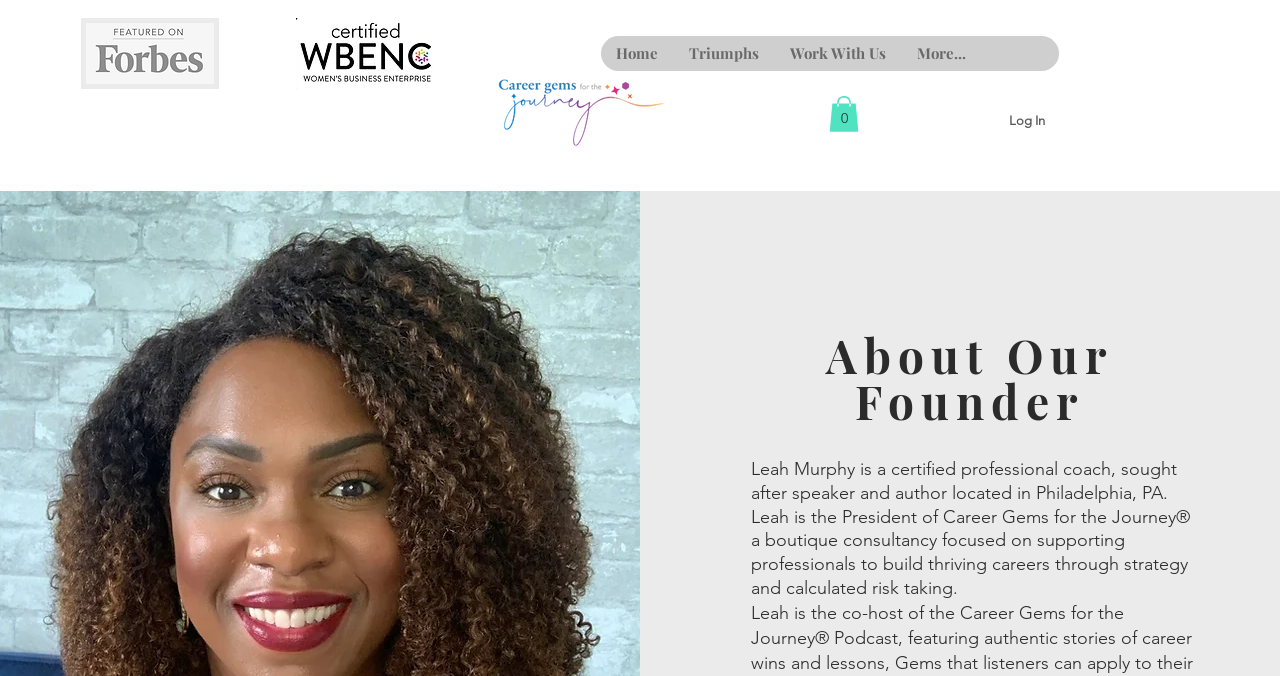What is the location of Leah Murphy?
From the image, respond with a single word or phrase.

Philadelphia, PA